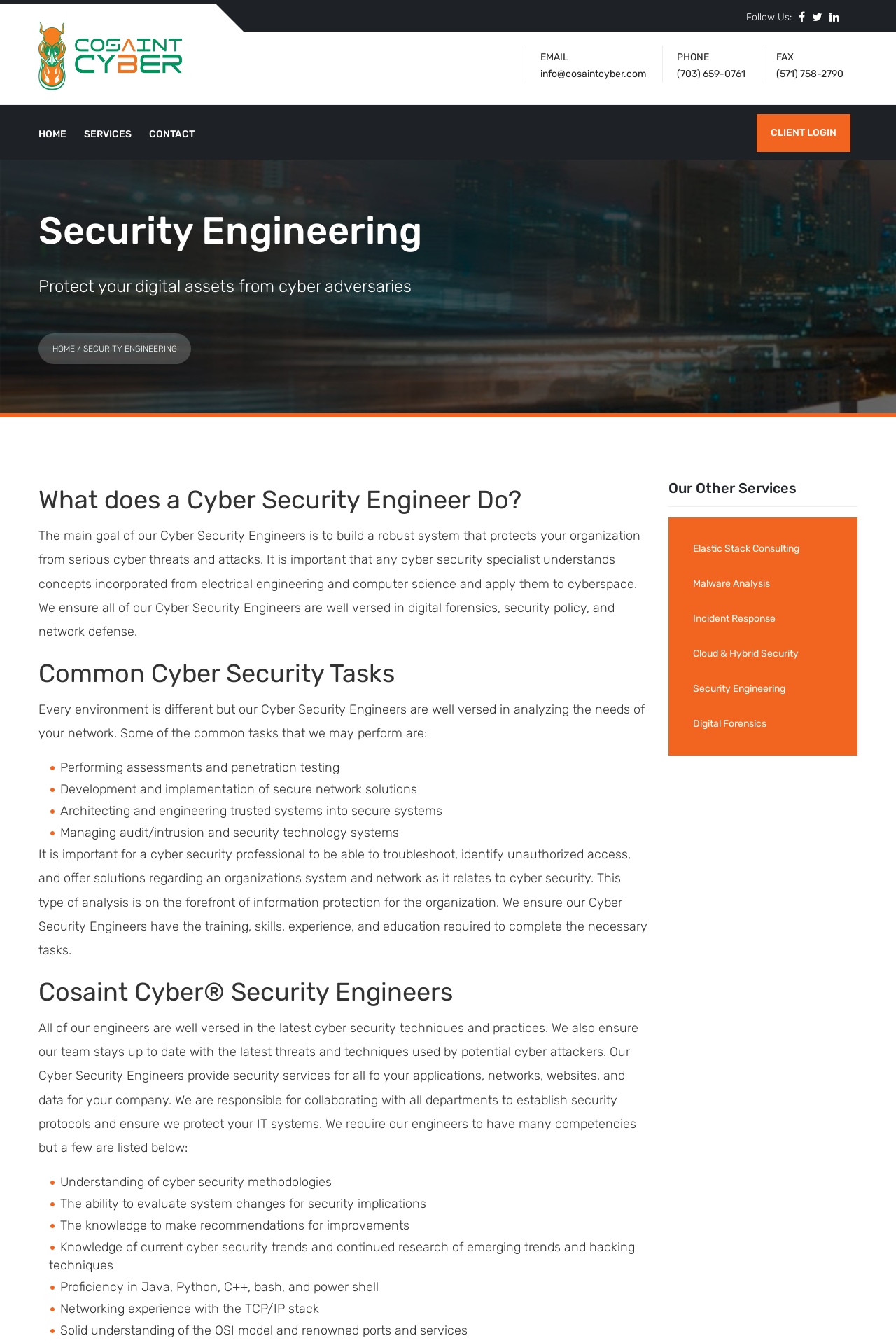Find the bounding box coordinates of the element's region that should be clicked in order to follow the given instruction: "Contact us via email". The coordinates should consist of four float numbers between 0 and 1, i.e., [left, top, right, bottom].

[0.603, 0.05, 0.721, 0.059]